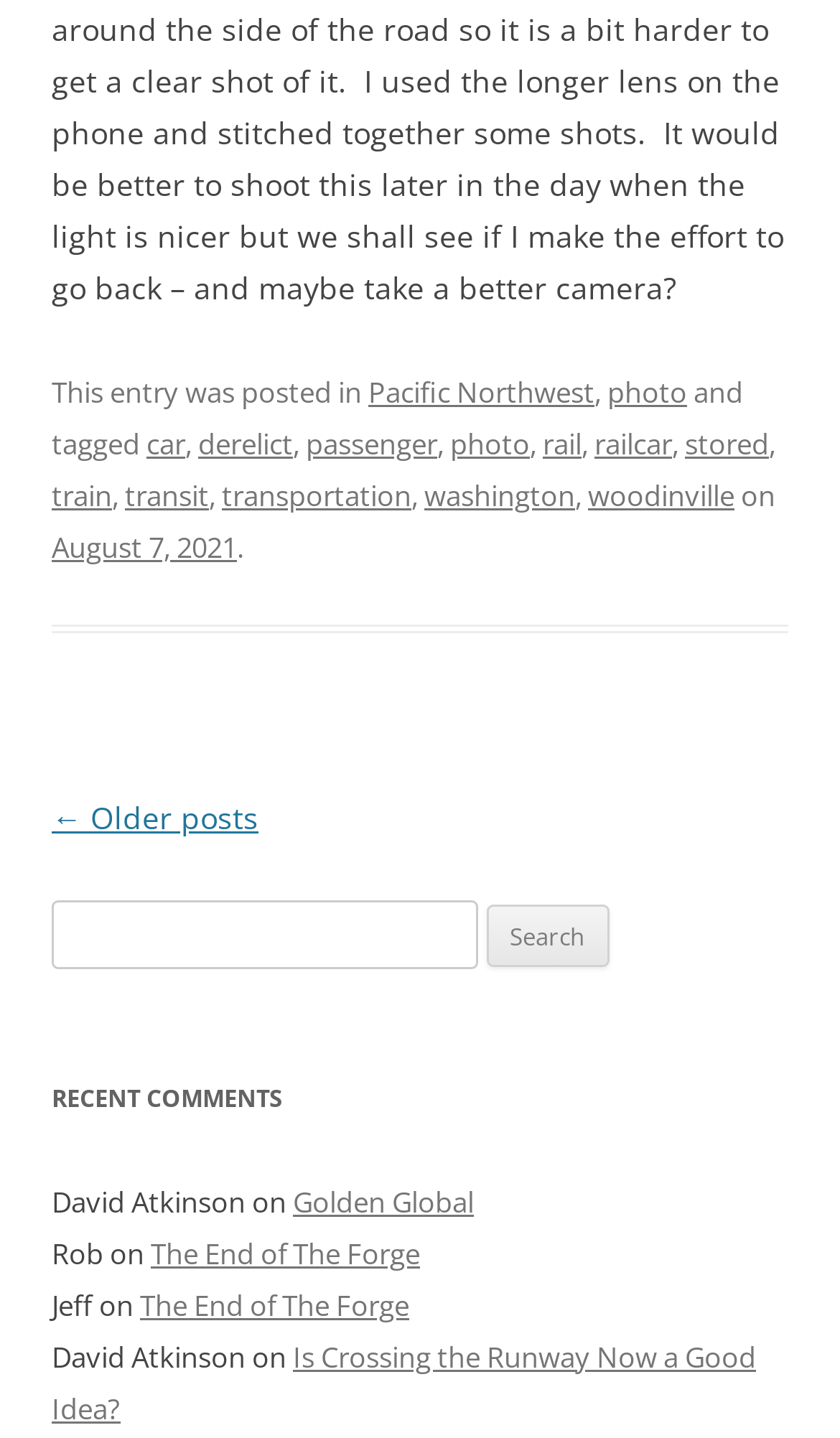Predict the bounding box coordinates of the UI element that matches this description: "parent_node: Search for: name="s"". The coordinates should be in the format [left, top, right, bottom] with each value between 0 and 1.

[0.062, 0.625, 0.568, 0.673]